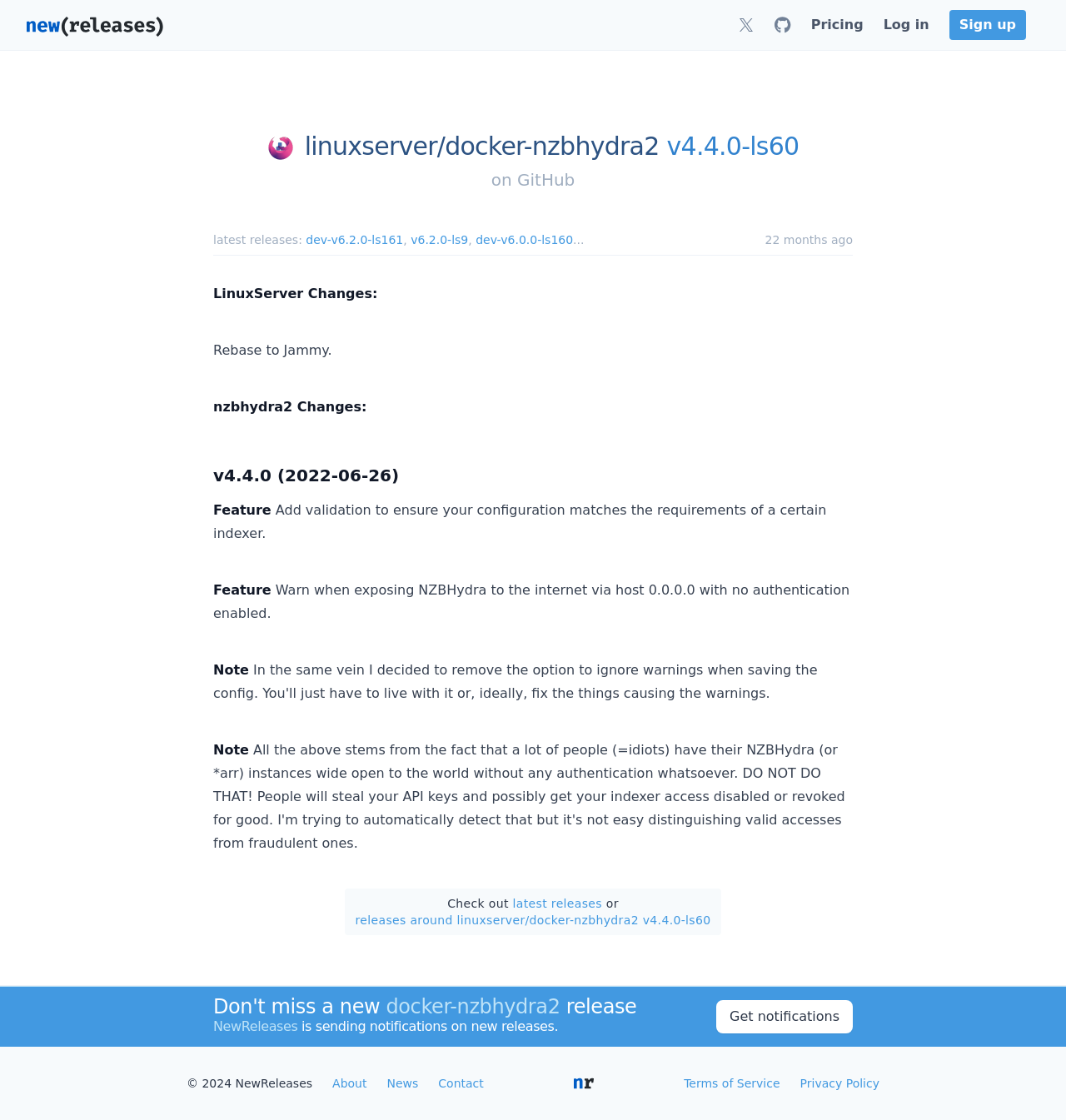What is the name of the service that sends notifications on new releases?
Please provide a detailed and comprehensive answer to the question.

I found the name of the service by looking at the text 'NewReleases is sending notifications on new releases.' and identifying the name 'NewReleases' as the service that sends notifications on new releases.